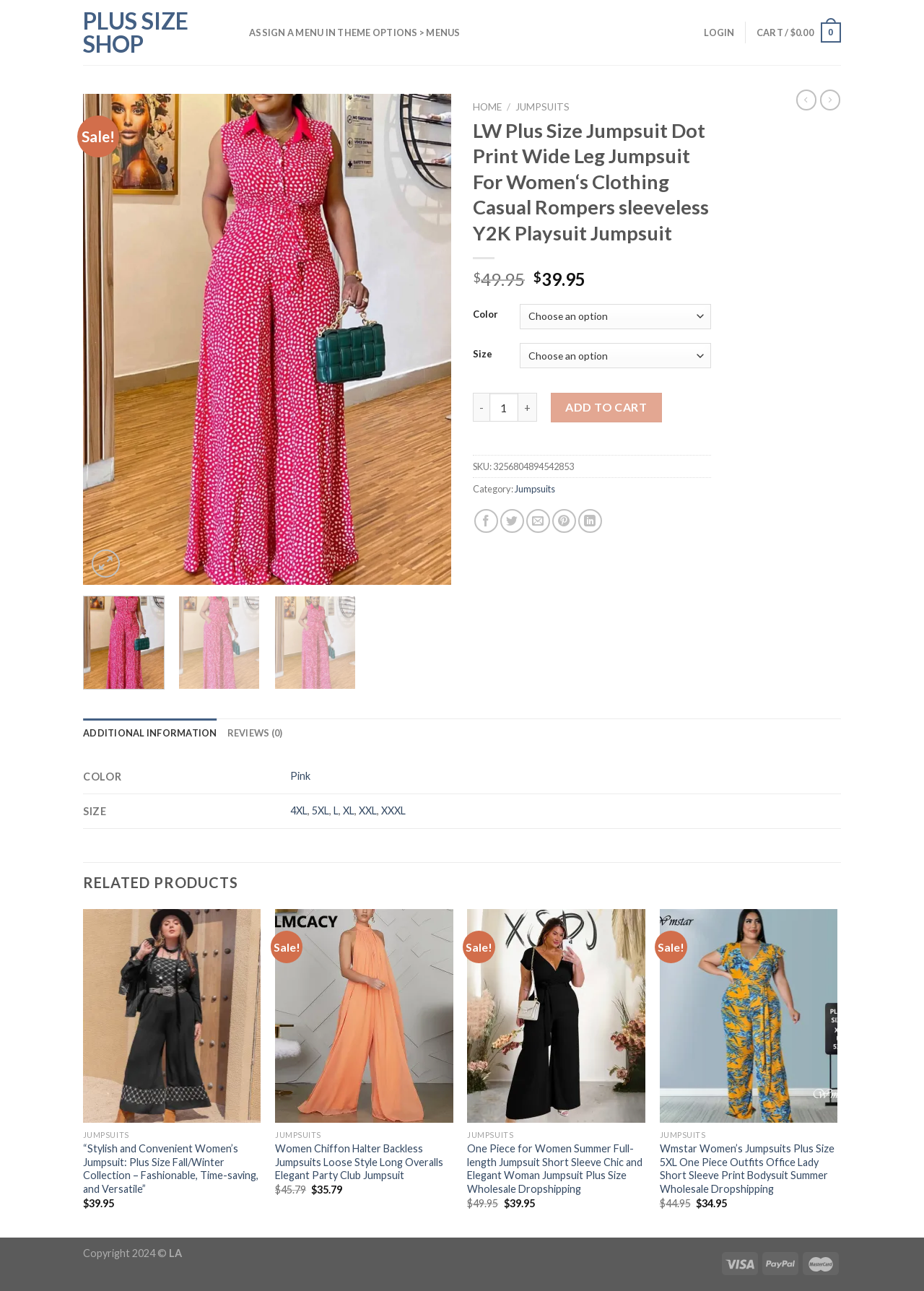Please locate the bounding box coordinates of the element that should be clicked to achieve the given instruction: "Click on the 'ADD TO CART' button".

[0.596, 0.304, 0.716, 0.327]